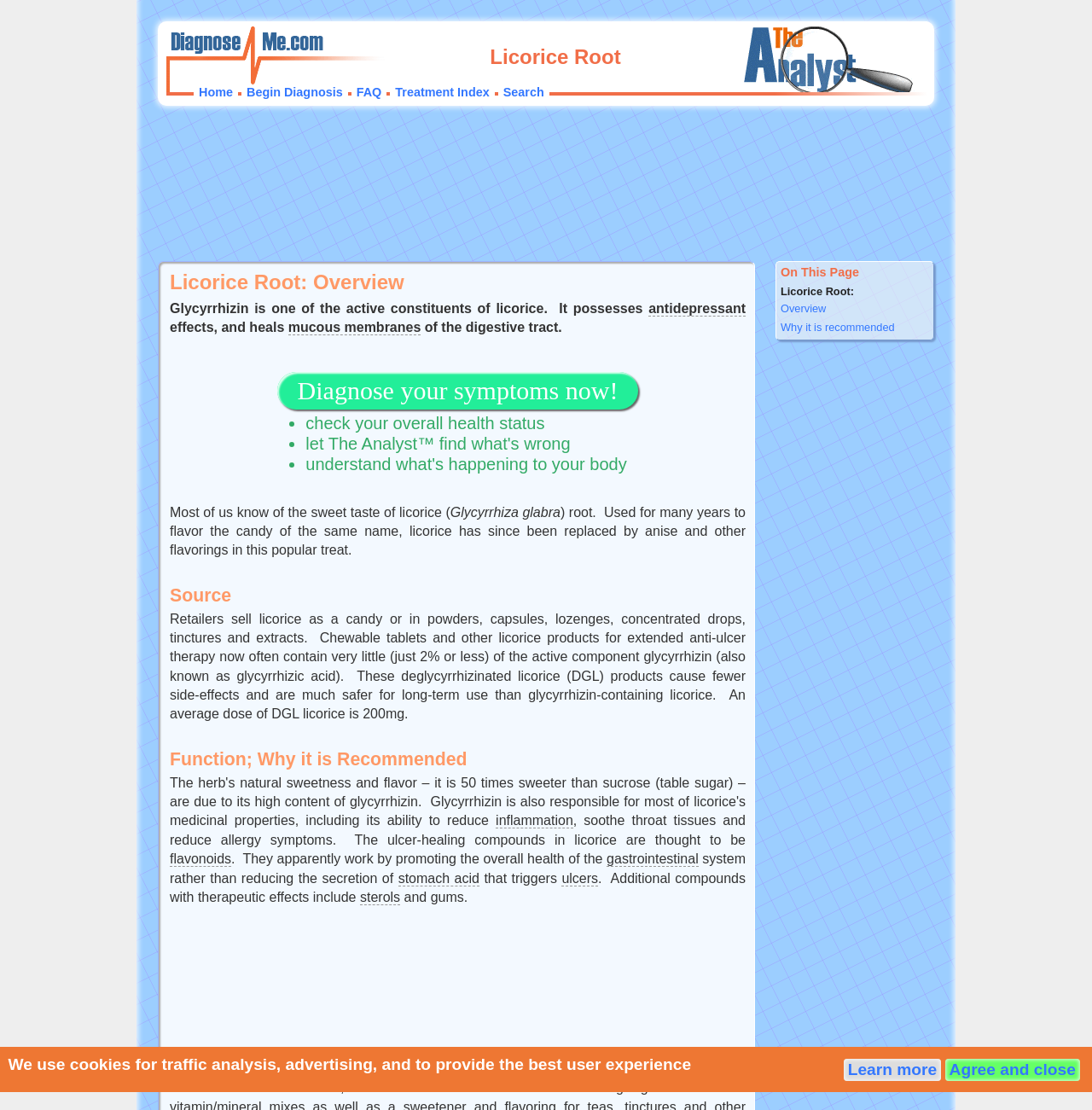What is the purpose of licorice in treating ulcers?
Based on the image, answer the question with as much detail as possible.

The webpage states that licorice is used to 'soothe throat tissues and reduce allergy symptoms' and 'to promote the overall health of the gastrointestinal system rather than reducing the secretion of stomach acid that triggers ulcers'.